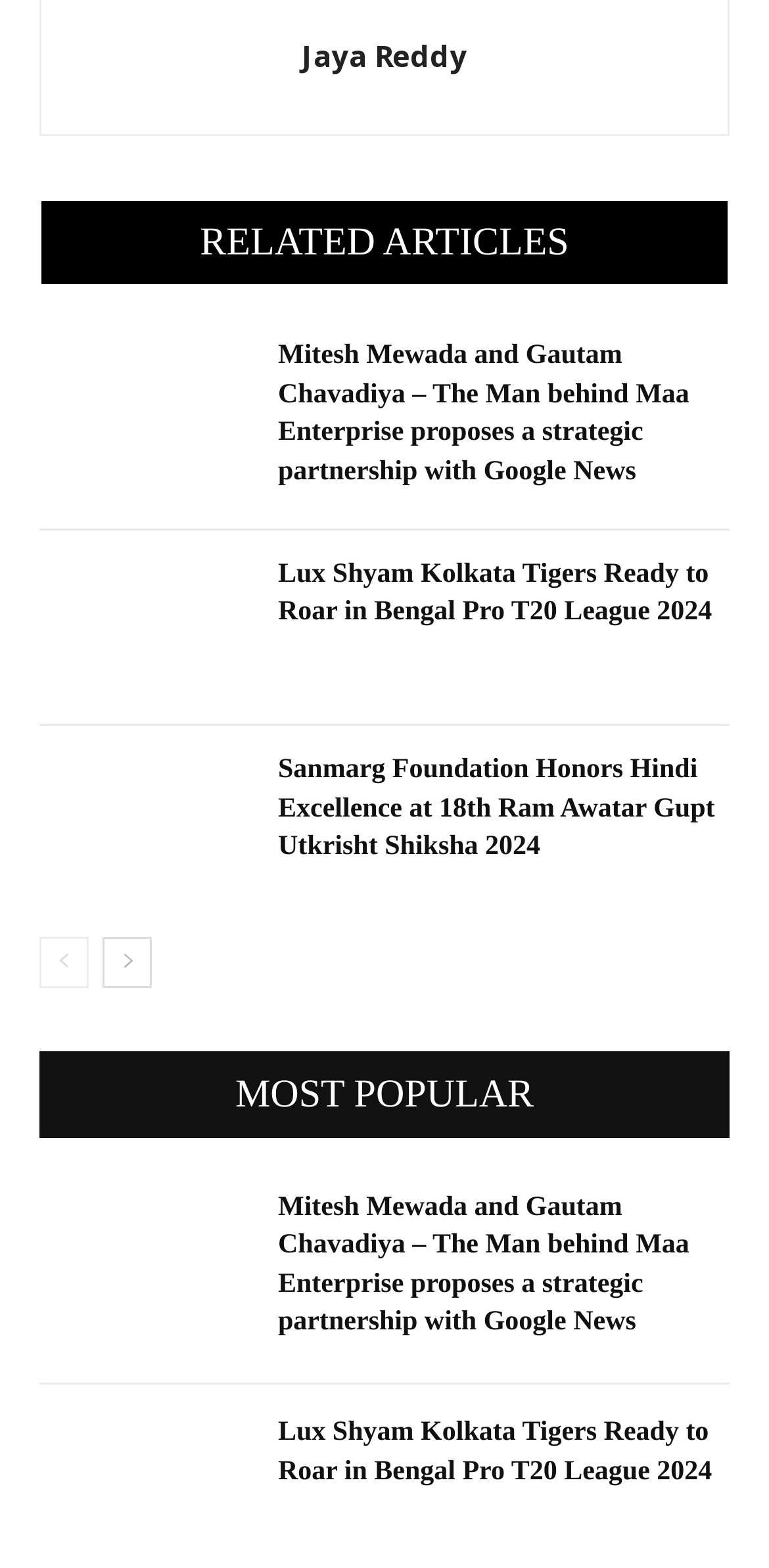Please identify the bounding box coordinates of the area that needs to be clicked to follow this instruction: "Check the most popular articles".

[0.051, 0.67, 0.949, 0.725]